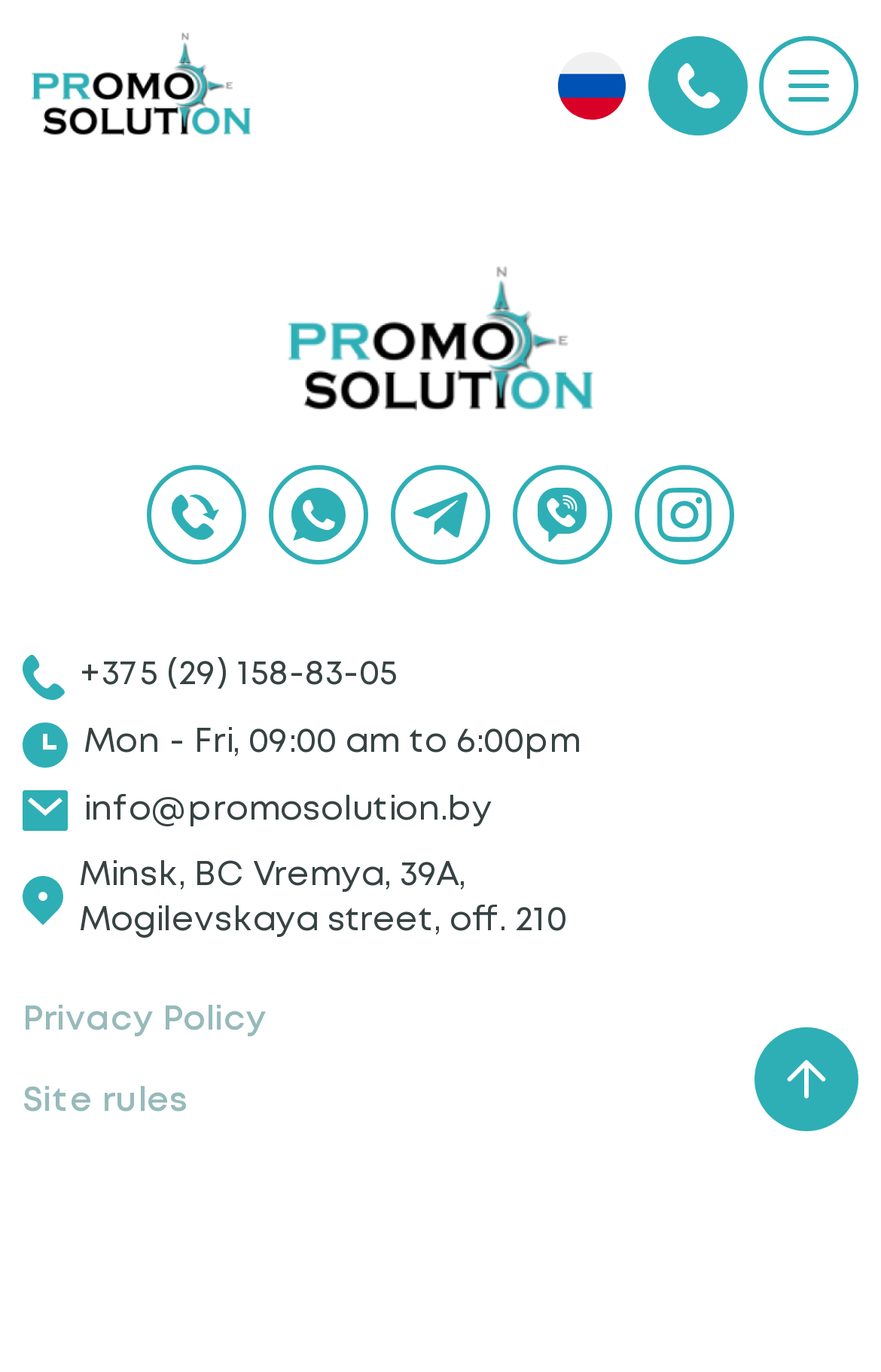Find the bounding box coordinates of the area to click in order to follow the instruction: "Explore the Abstract art category".

None